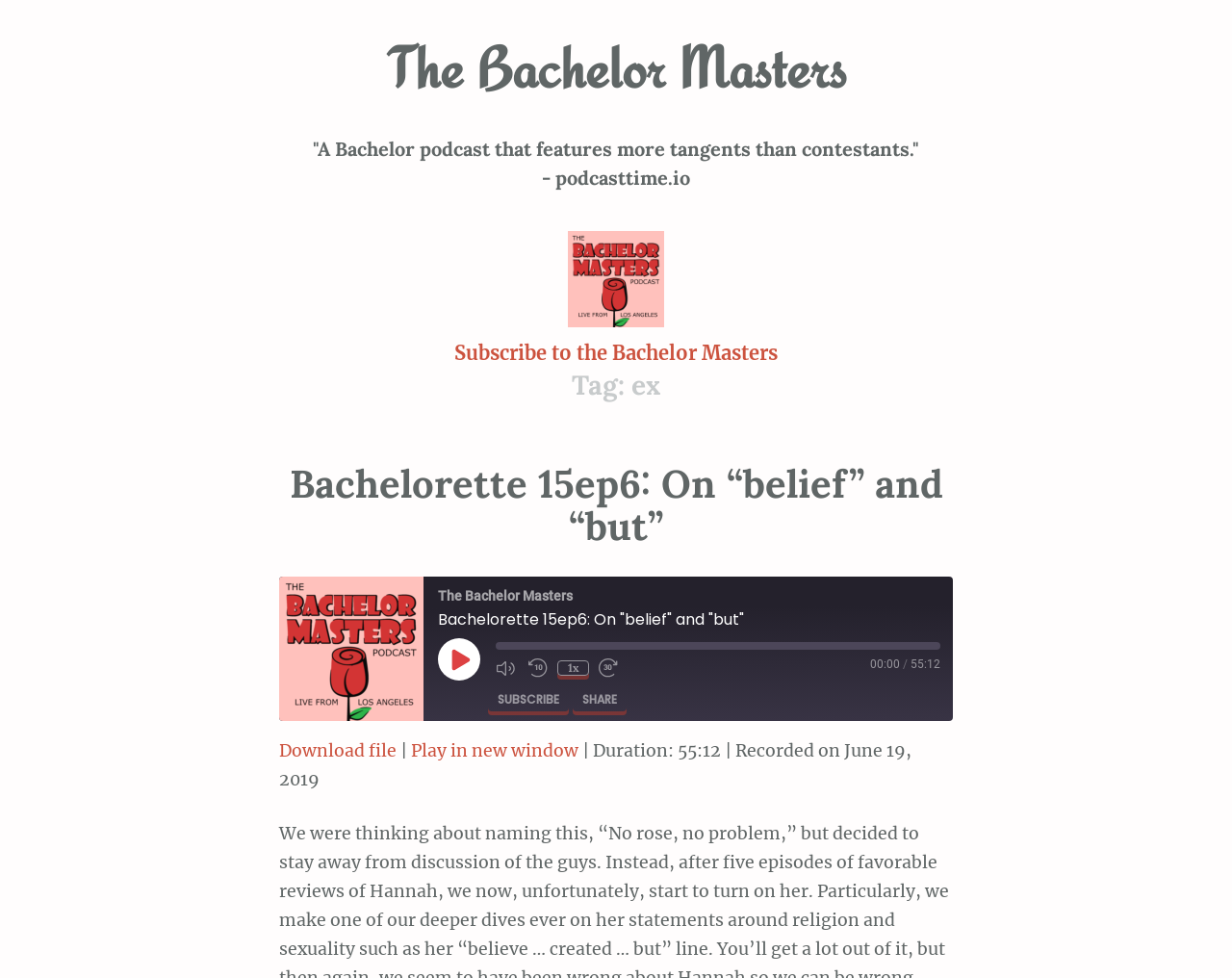Determine the bounding box coordinates of the region I should click to achieve the following instruction: "Subscribe to the Bachelor Masters". Ensure the bounding box coordinates are four float numbers between 0 and 1, i.e., [left, top, right, bottom].

[0.369, 0.348, 0.631, 0.373]